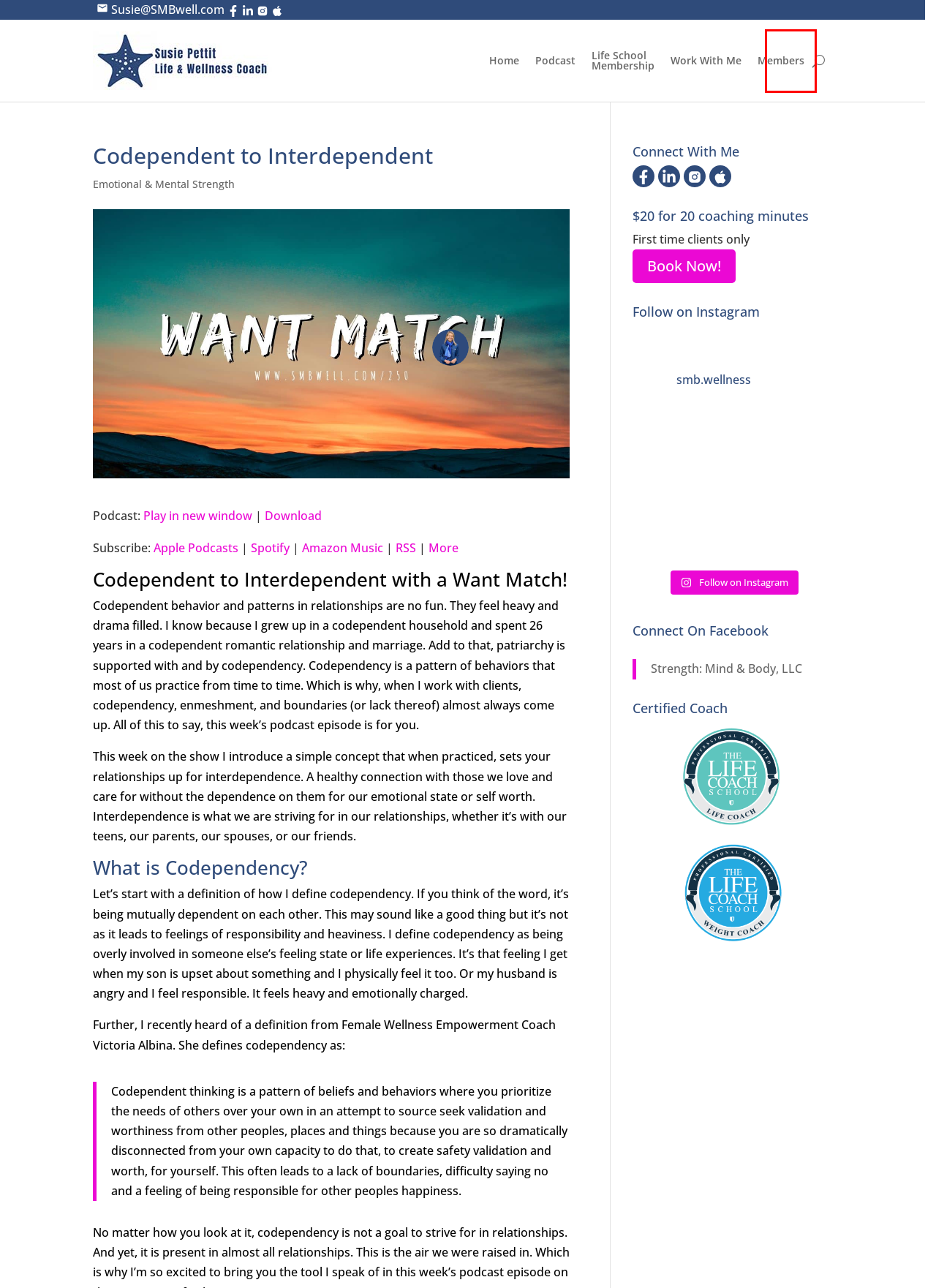Analyze the screenshot of a webpage with a red bounding box and select the webpage description that most accurately describes the new page resulting from clicking the element inside the red box. Here are the candidates:
A. Love Your Life Show: Personal Growth, Mindset, + Habits for Busy Moms
B. Home - Susie Pettit
C. Life School - Susie Pettit
D. Emotional & Mental Strength Archives - Susie Pettit
E. Log In | Love Your Life School
F. Home - Victoria Albina
G. Work With Me - Susie Pettit
H. Subscribe to Podcast - Susie Pettit

E